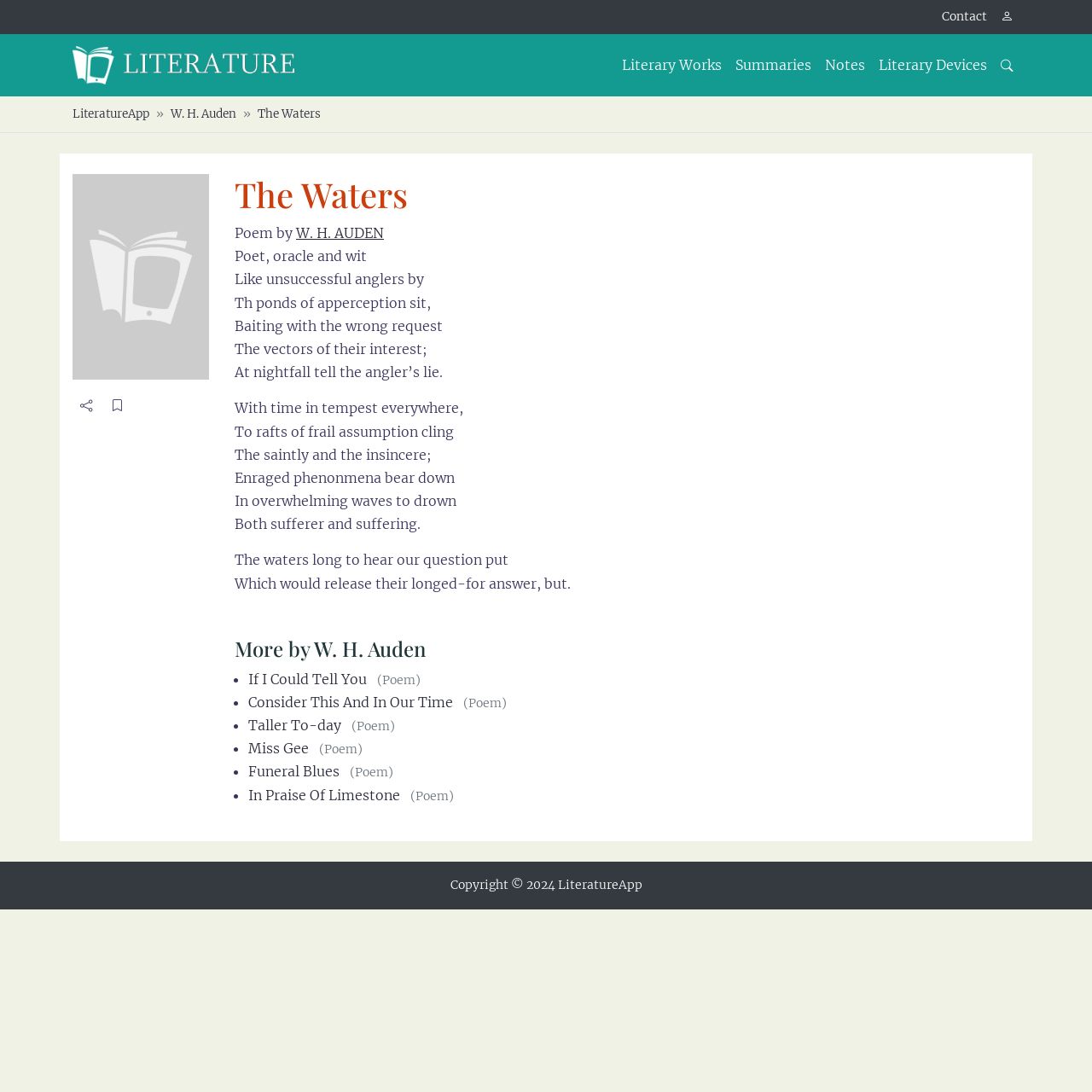Please find the bounding box coordinates of the element that must be clicked to perform the given instruction: "Click the 'W. H. Auden' link". The coordinates should be four float numbers from 0 to 1, i.e., [left, top, right, bottom].

[0.156, 0.098, 0.216, 0.111]